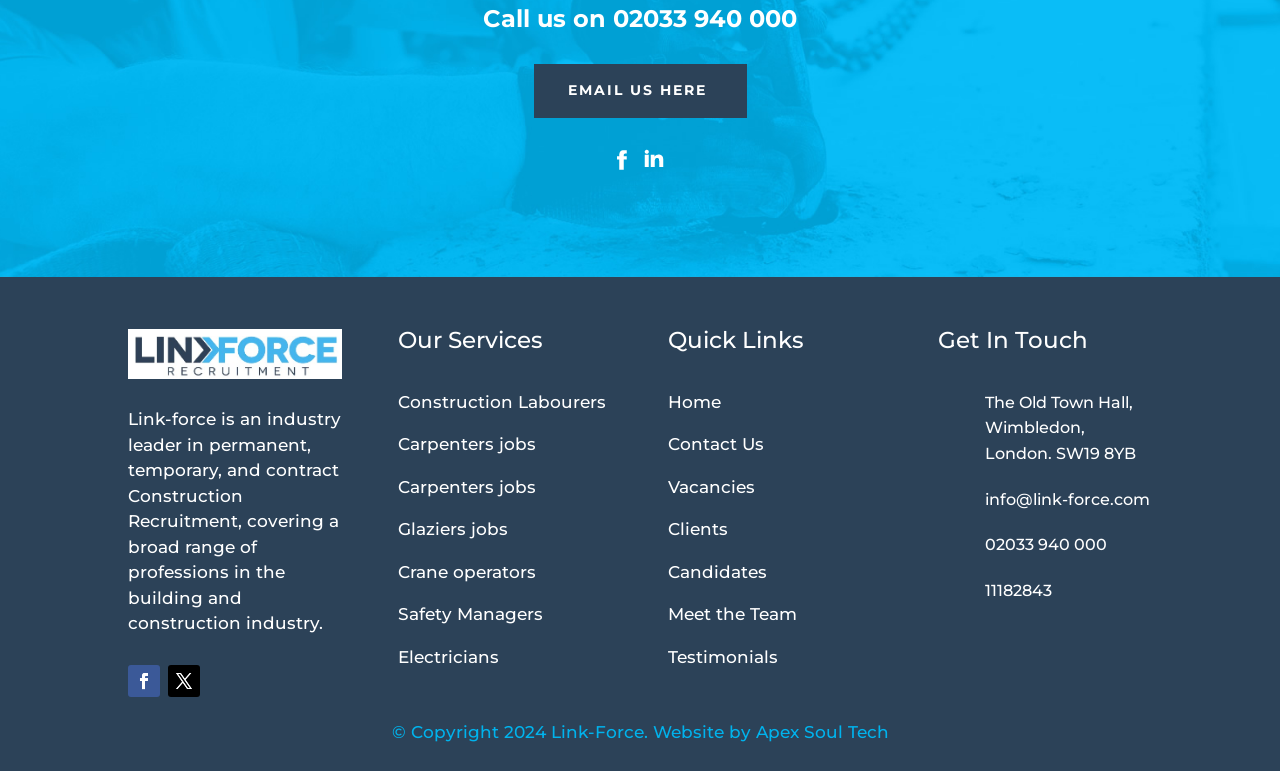Extract the bounding box coordinates for the UI element described by the text: "Electricians". The coordinates should be in the form of [left, top, right, bottom] with values between 0 and 1.

[0.311, 0.839, 0.39, 0.865]